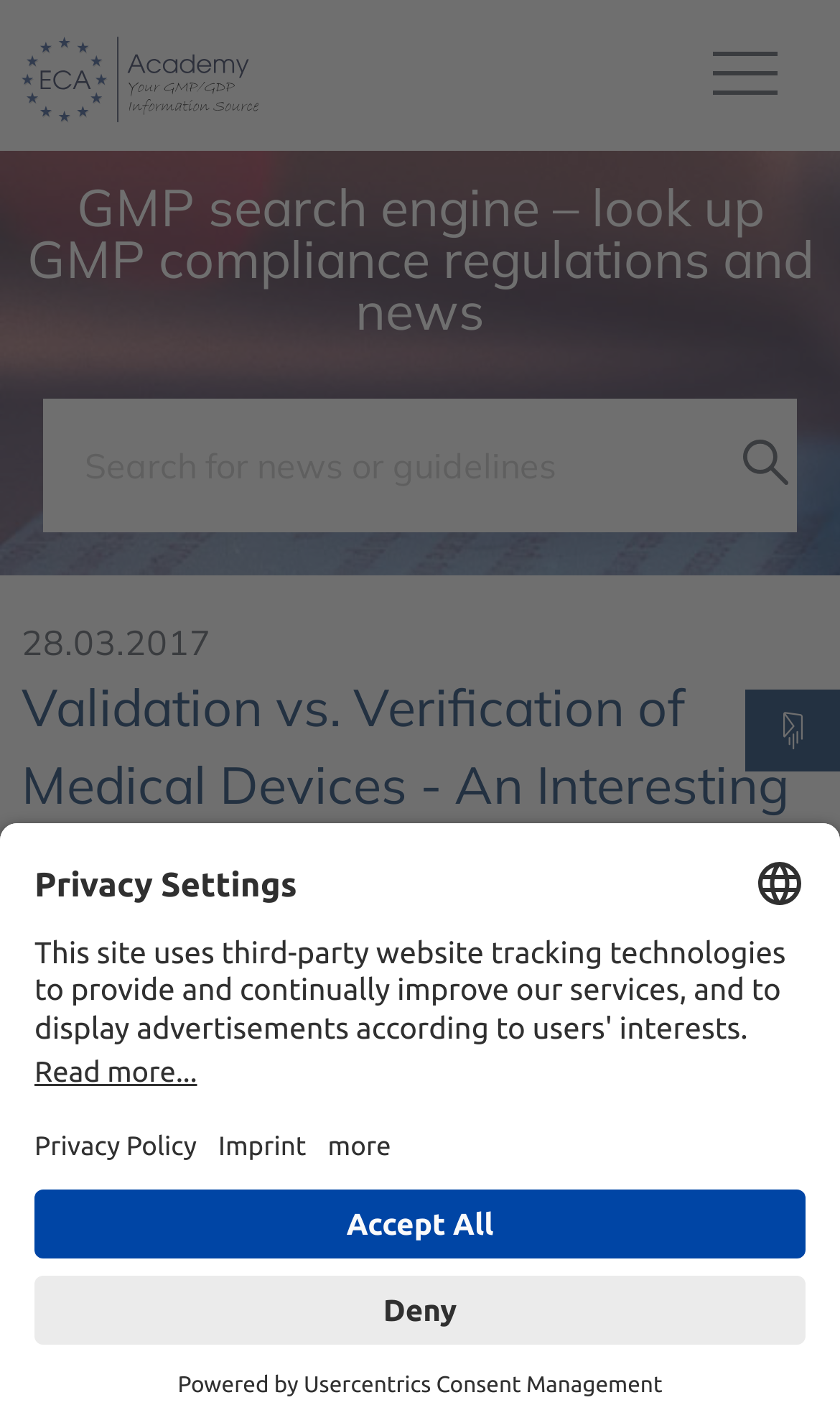Extract the bounding box coordinates of the UI element described by: "title="ECA Academy - ECA Academy"". The coordinates should include four float numbers ranging from 0 to 1, e.g., [left, top, right, bottom].

[0.026, 0.0, 0.308, 0.106]